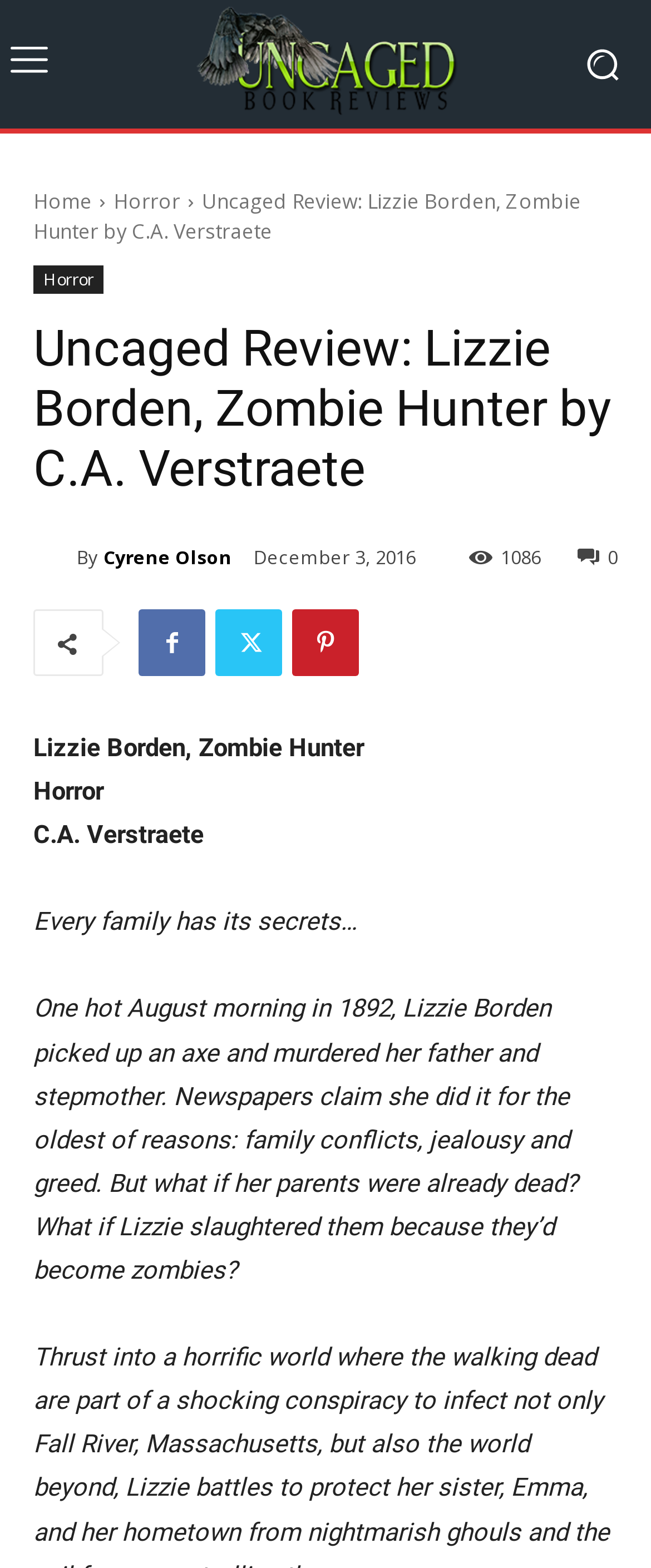Use a single word or phrase to answer the question:
What is the book title being reviewed?

Lizzie Borden, Zombie Hunter